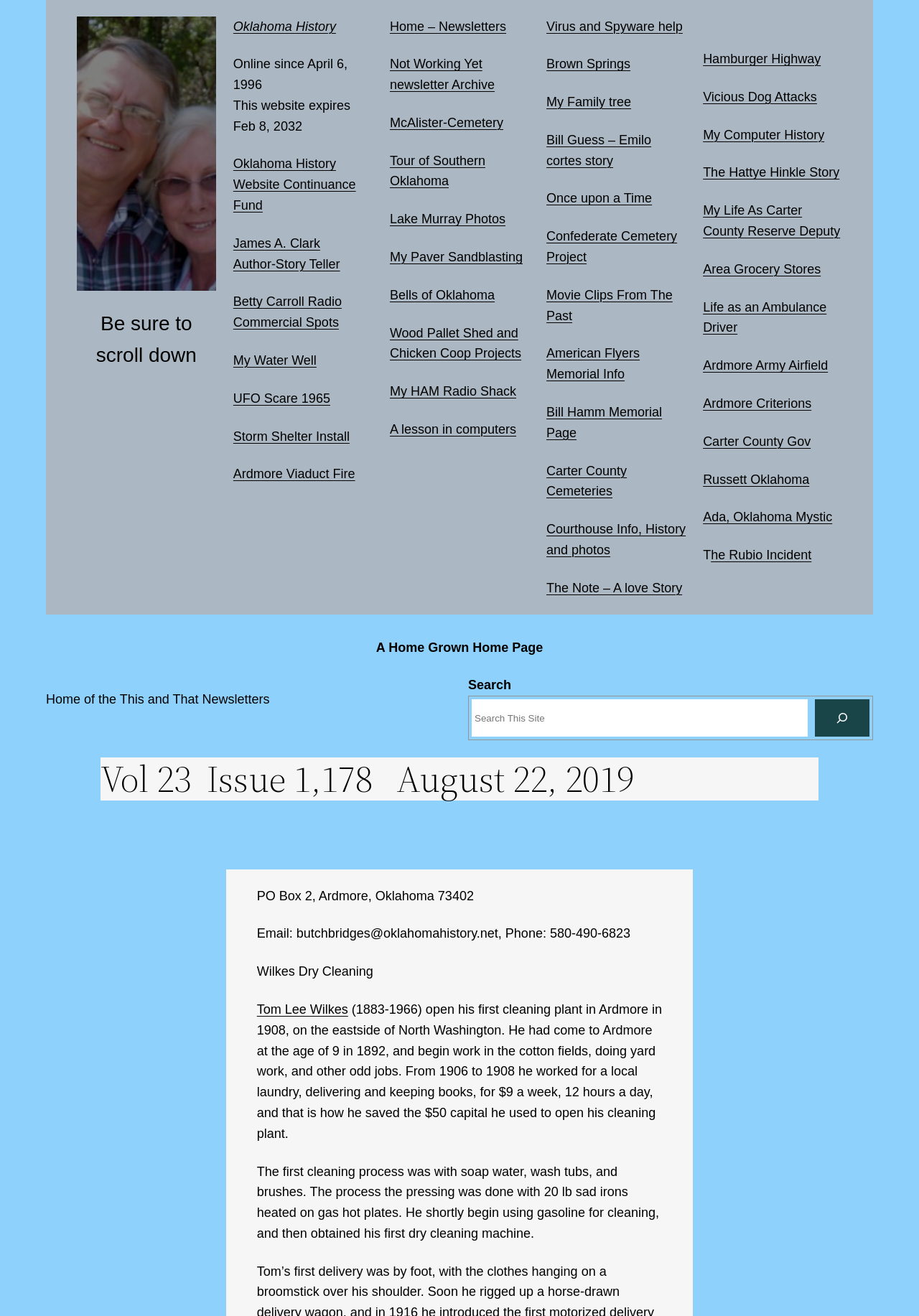Find the bounding box coordinates for the element that must be clicked to complete the instruction: "Search for something". The coordinates should be four float numbers between 0 and 1, indicated as [left, top, right, bottom].

[0.509, 0.513, 0.95, 0.563]